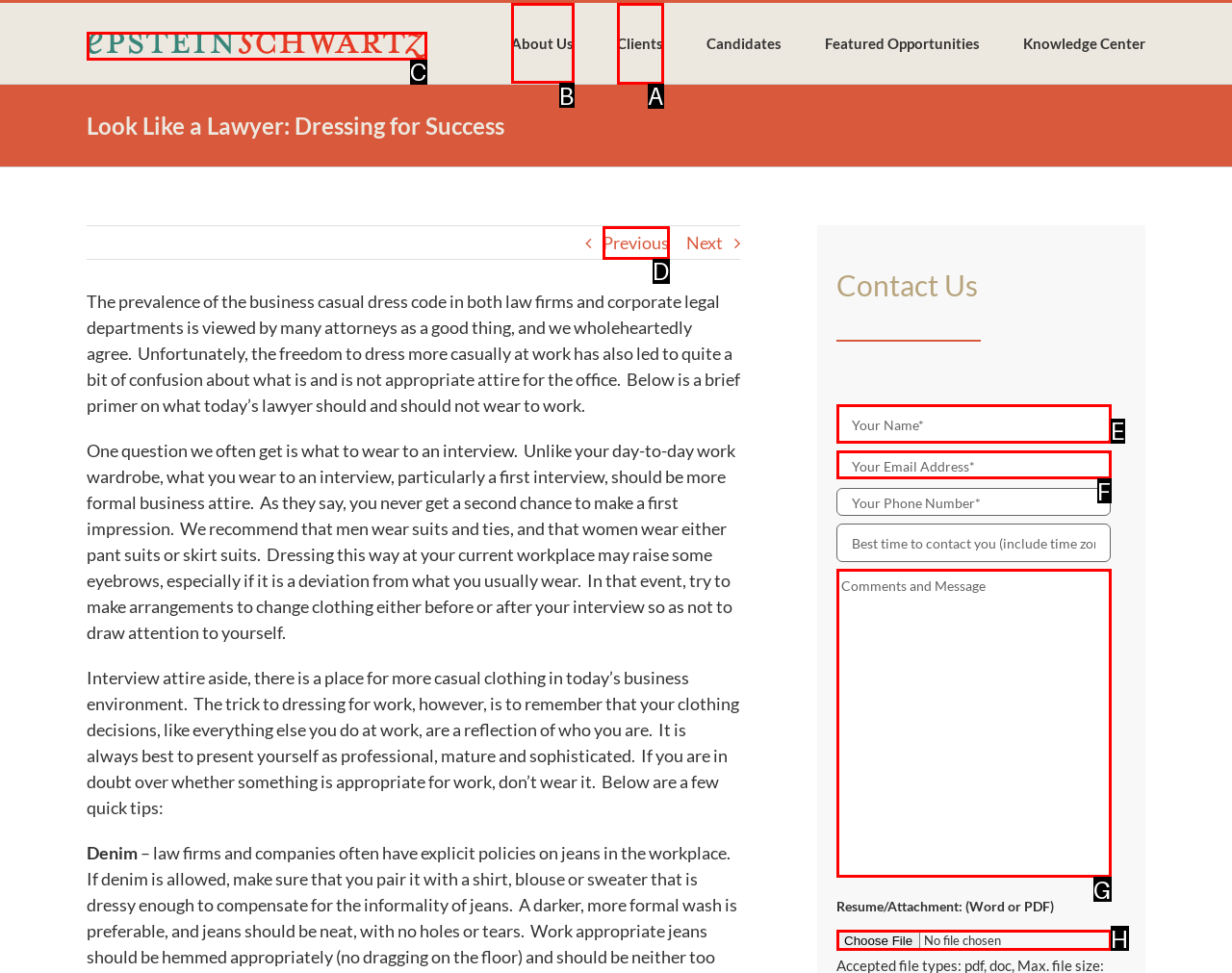Select the appropriate bounding box to fulfill the task: Click the 'About Us' link Respond with the corresponding letter from the choices provided.

B